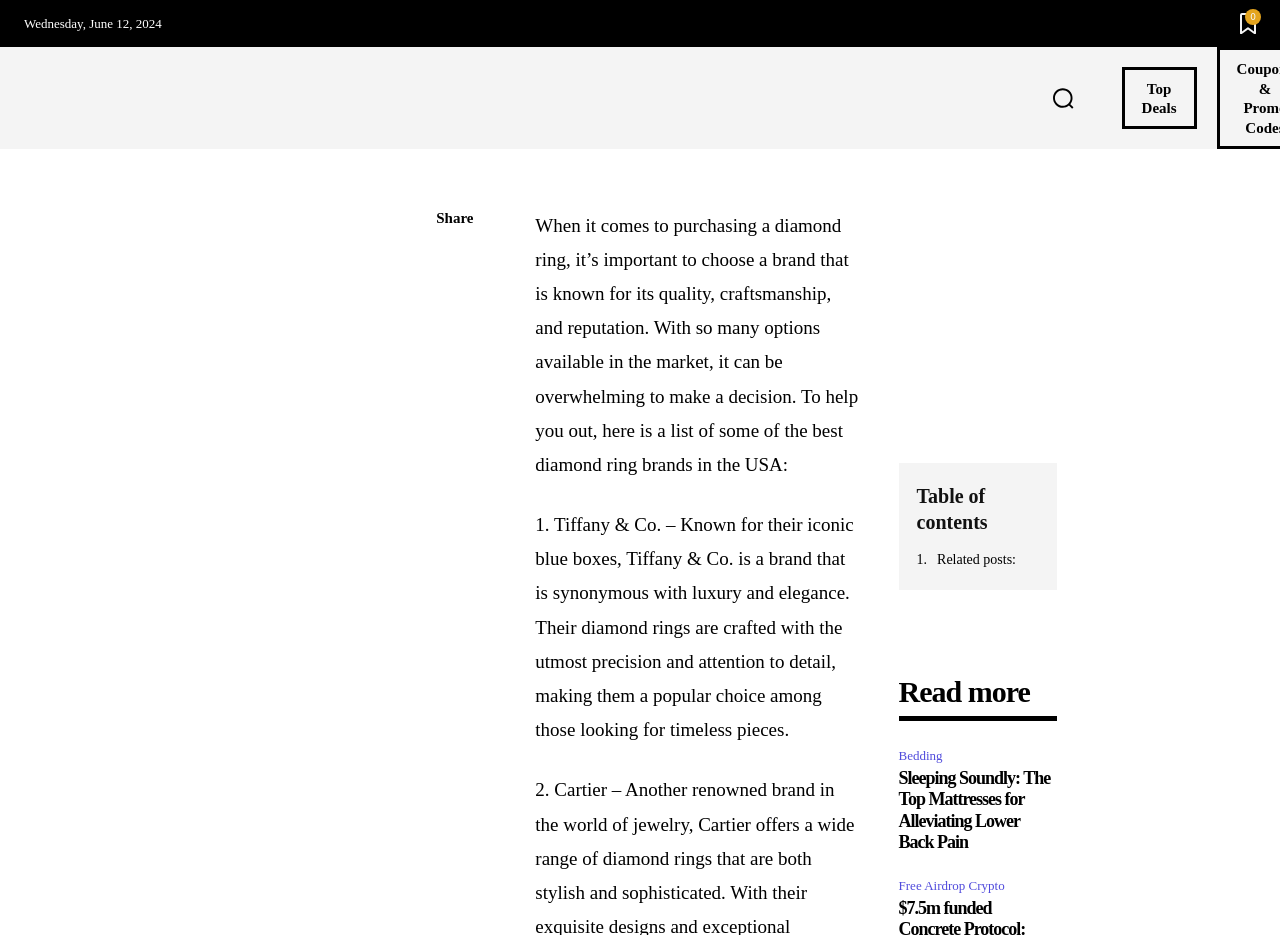What is the first diamond ring brand mentioned on the webpage?
Answer the question with detailed information derived from the image.

I found the first diamond ring brand by reading the text that starts with '1. Tiffany & Co. – Known for their iconic blue boxes...' which is a StaticText element on the webpage.